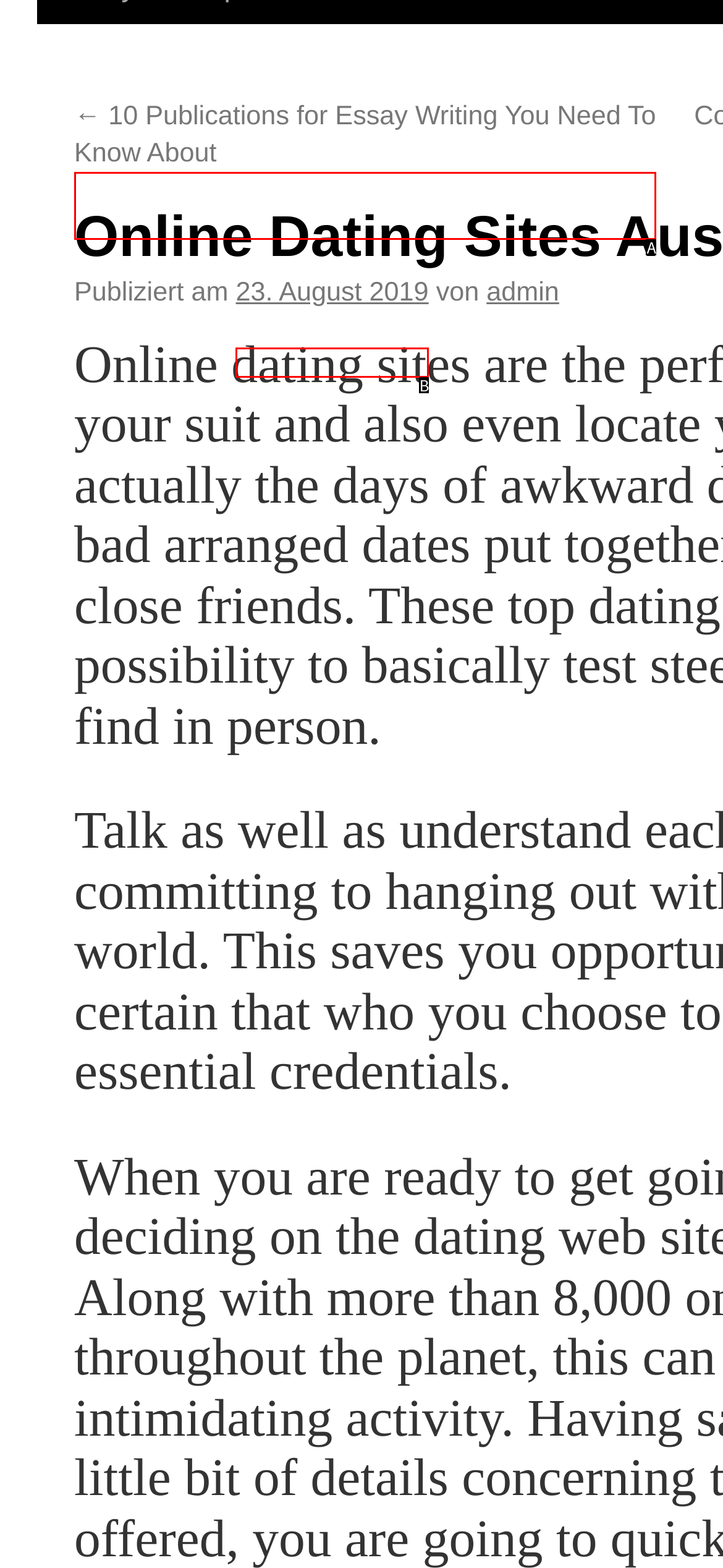Identify the letter that best matches this UI element description: 23. August 2019
Answer with the letter from the given options.

B